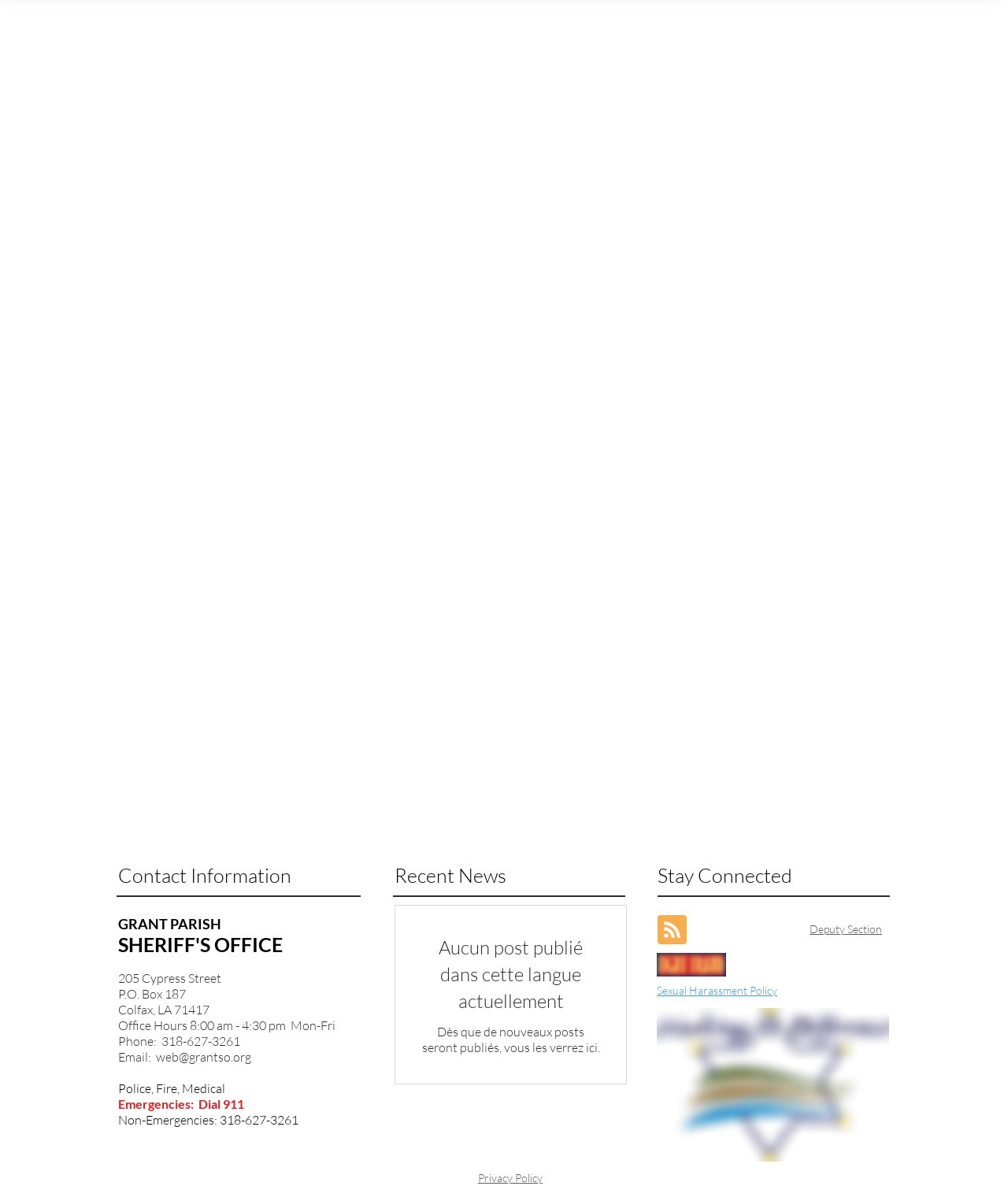Refer to the screenshot and answer the following question in detail:
What social media platforms are available?

I found the social media platforms by looking at the links under the 'Stay Connected' heading, which include Facebook and Twitter social icons.